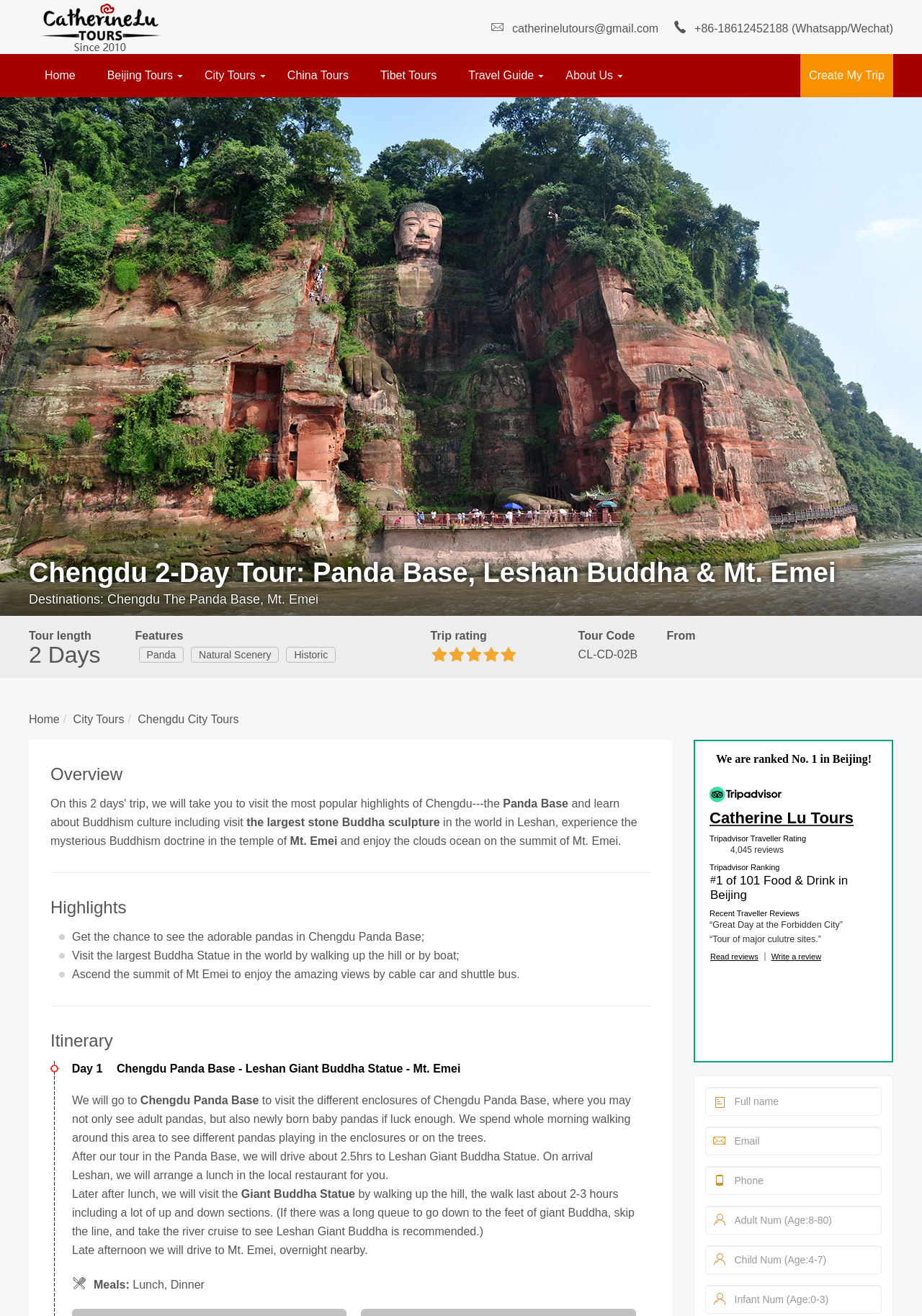Please specify the bounding box coordinates of the clickable section necessary to execute the following command: "Click Beijing Tours".

[0.031, 0.016, 0.188, 0.025]